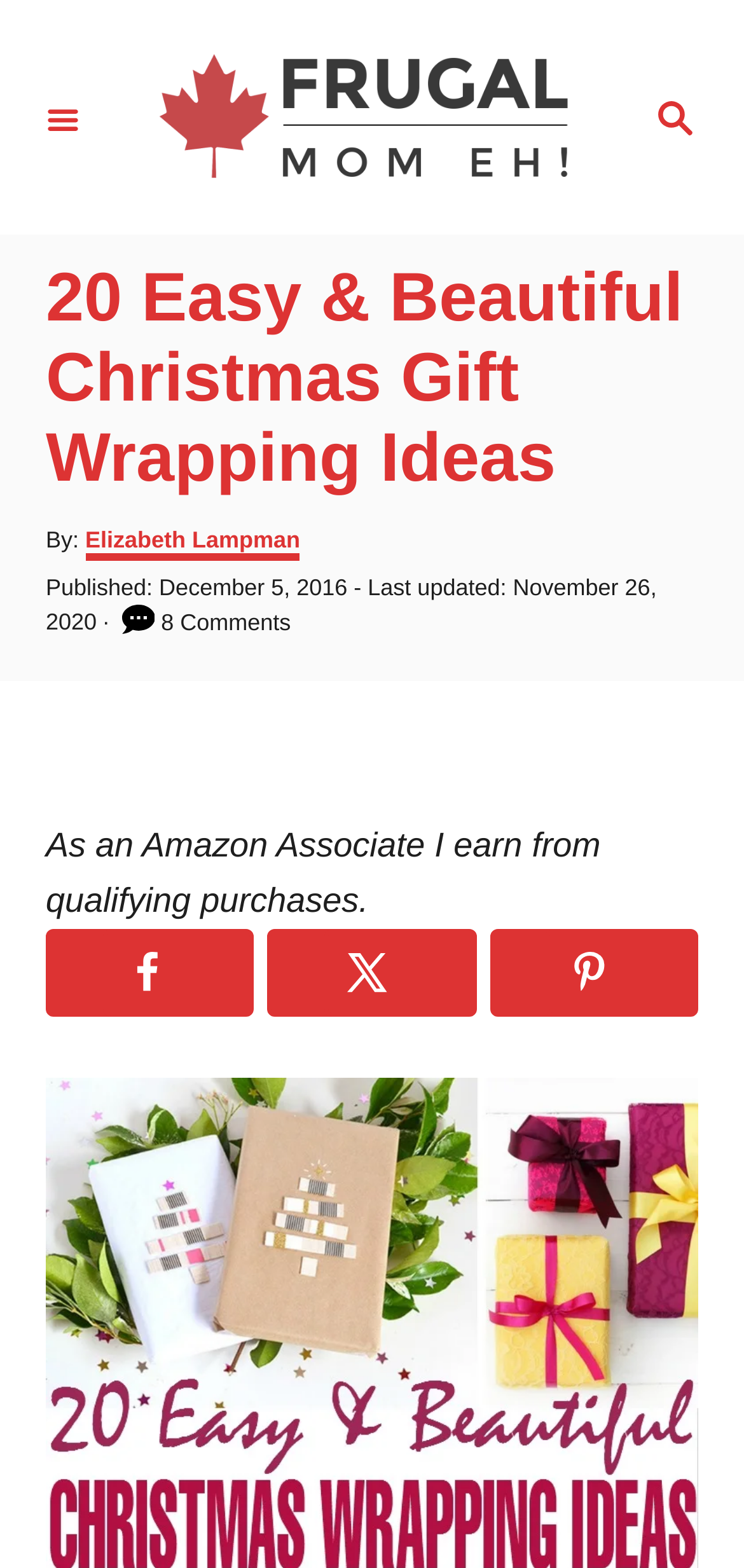How many comments are there on this article?
Please give a detailed and thorough answer to the question, covering all relevant points.

The number of comments can be found in the header section of the webpage, where it says '8 Comments'.